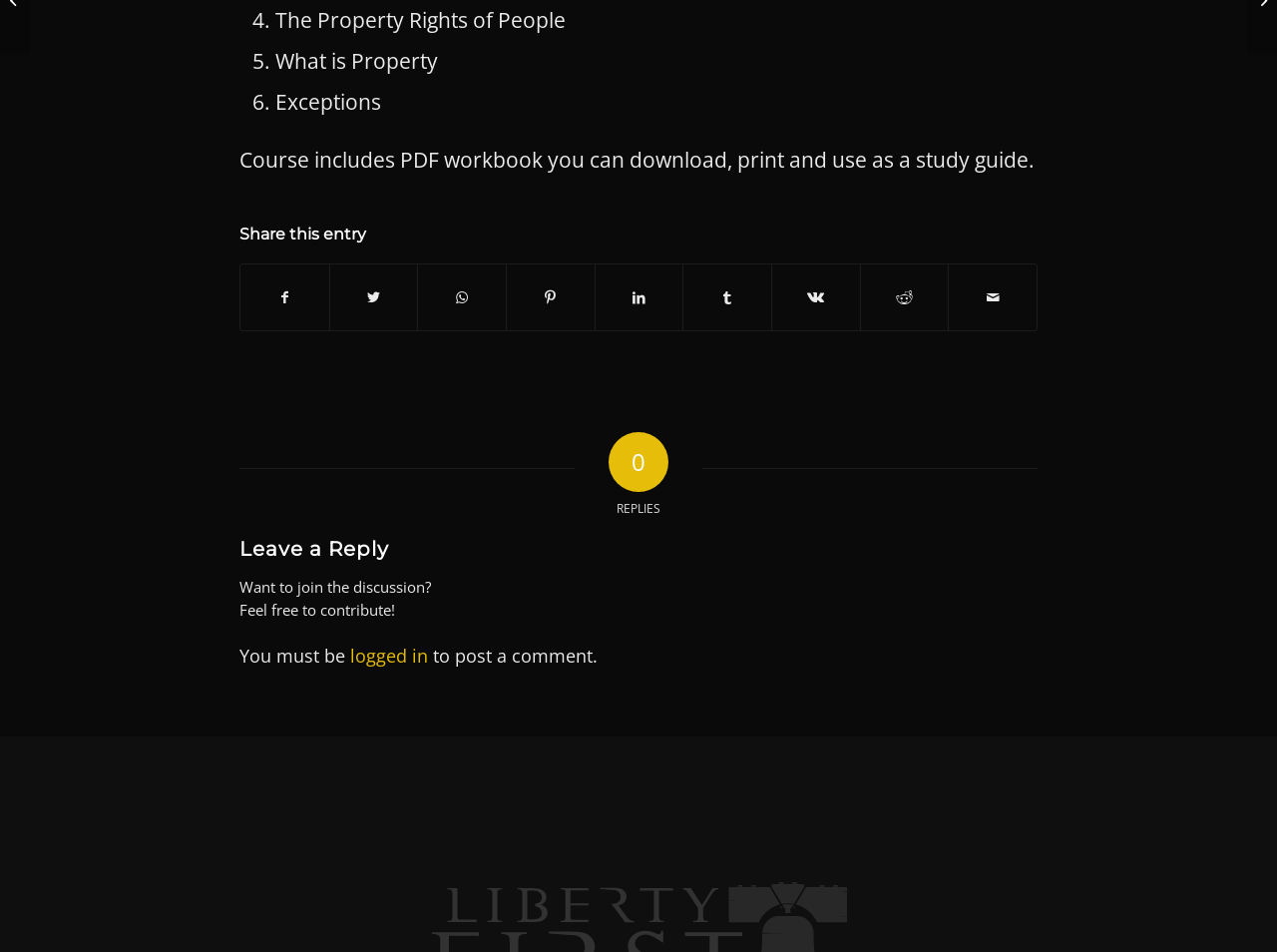Predict the bounding box of the UI element based on the description: "logged in". The coordinates should be four float numbers between 0 and 1, formatted as [left, top, right, bottom].

[0.274, 0.676, 0.335, 0.702]